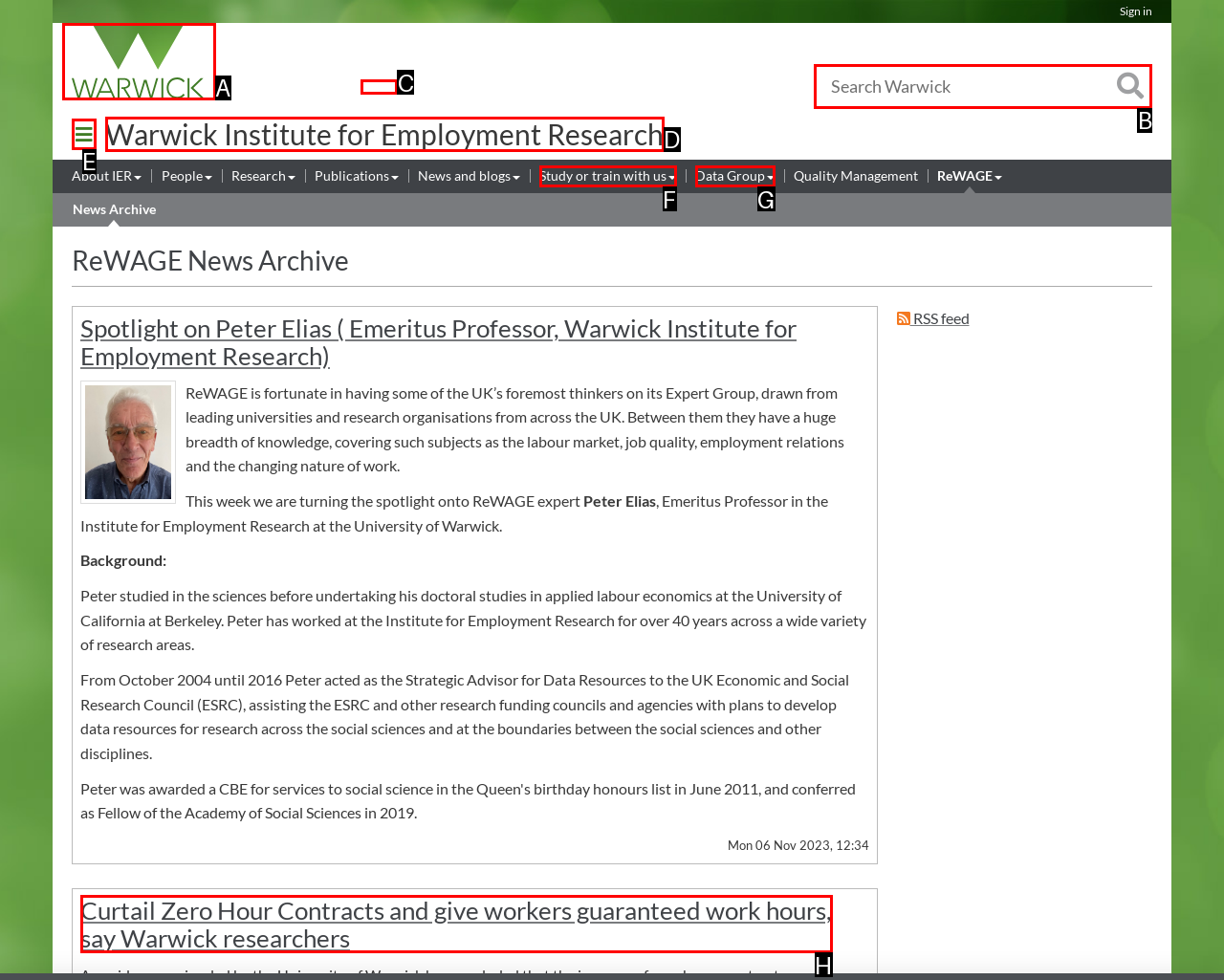Given the description: title="University of Warwick homepage", select the HTML element that matches it best. Reply with the letter of the chosen option directly.

A